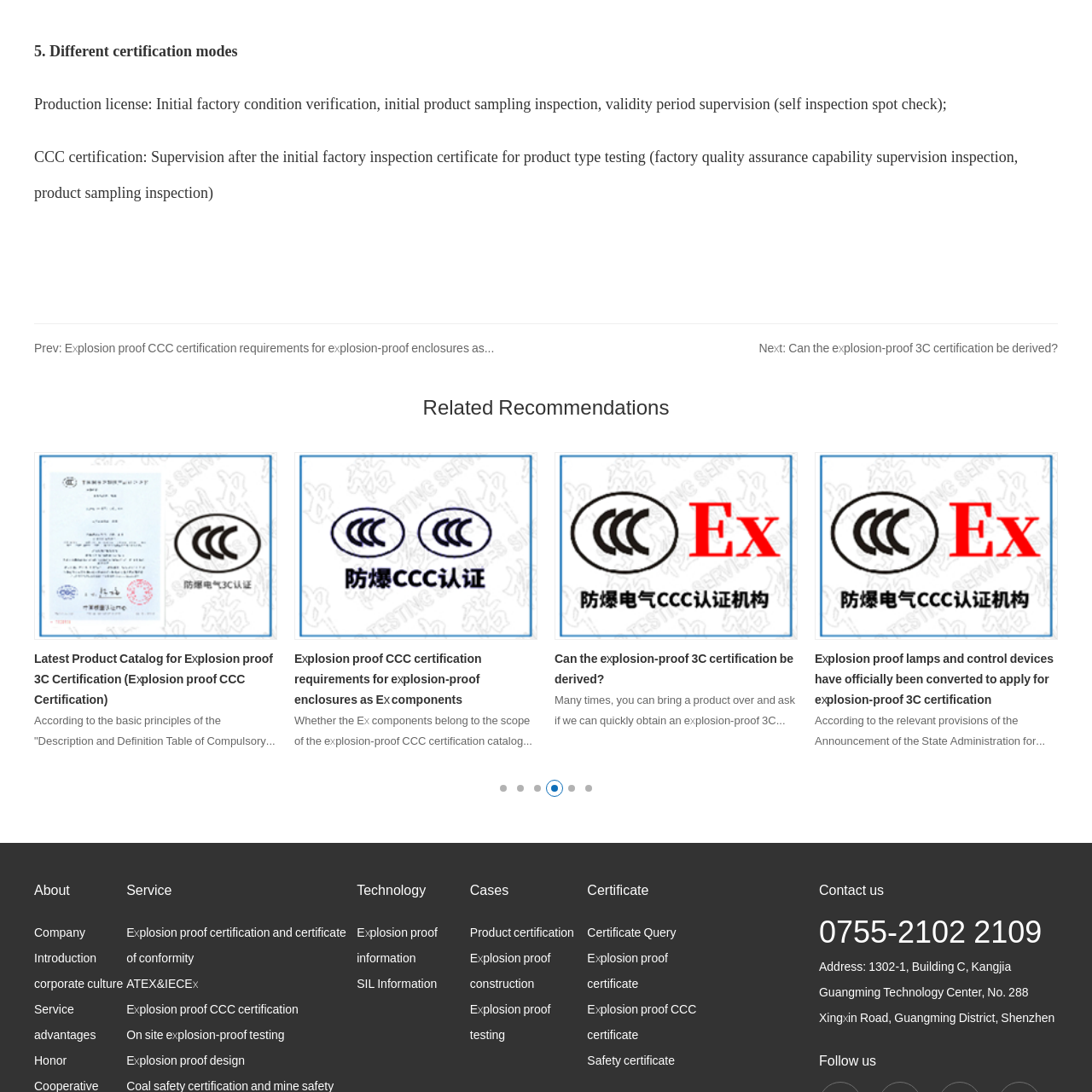Describe in detail the visual elements within the red-lined box.

The image depicts a visual representation related to the certification processes for explosion-proof electrical products, specifically focusing on the requirements for CCC (China Compulsory Certification). This certification is critical for ensuring that products meet safety standards and regulations, particularly in hazardous environments where explosion risks are present. 

Included within the surrounding text on the page are detailed descriptions and links to further information on various aspects of explosion-proof CCC certification. It mentions factors such as initial factory condition verification, supervision during the validity period, and quality assurance capabilities. The image conveys a sense of compliance and thoroughness necessary for companies dealing with explosion-proof products, making it relevant for professionals seeking to understand or acquire the necessary certifications in this field.